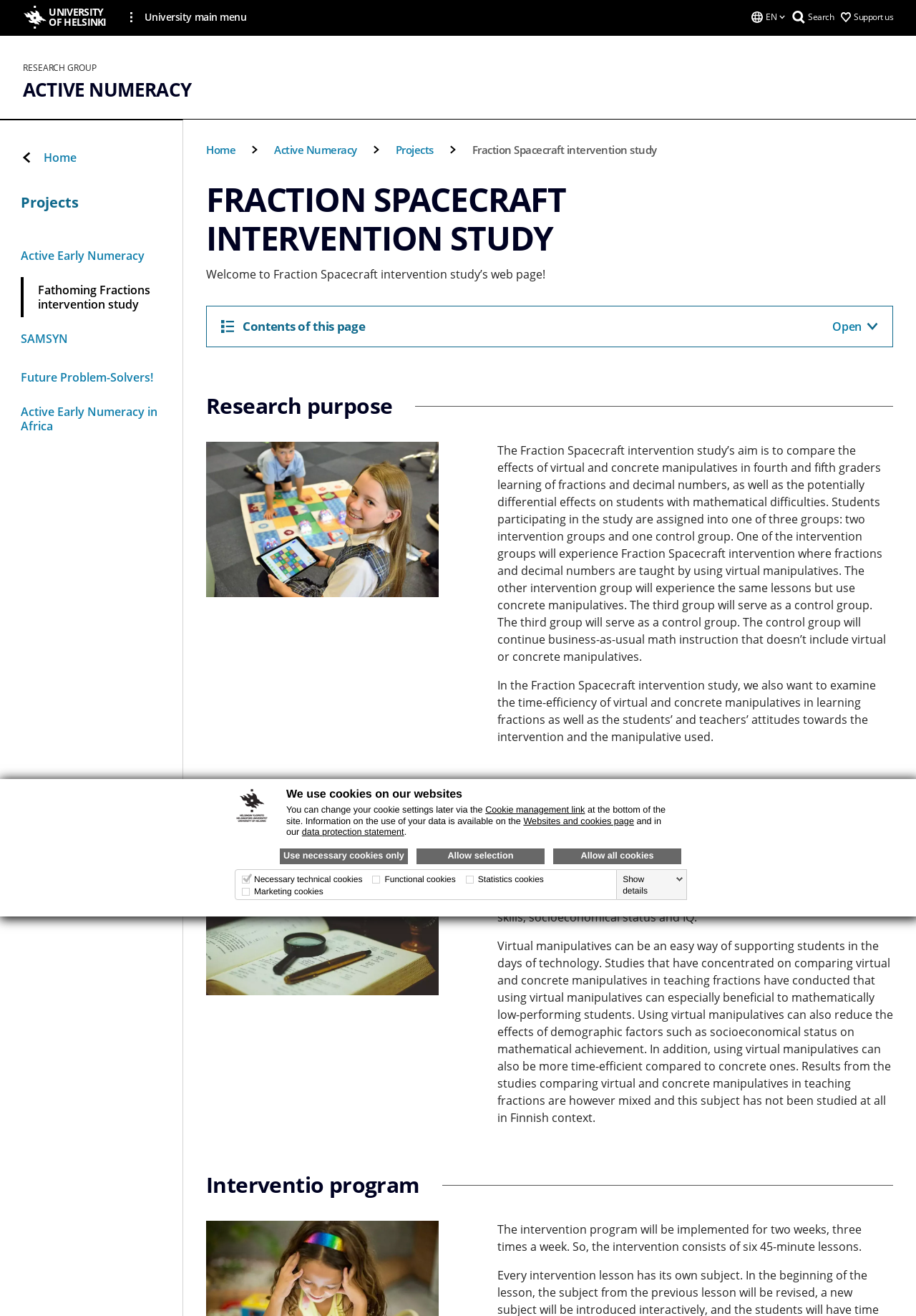What is the aim of the Fraction Spacecraft intervention study?
Use the information from the screenshot to give a comprehensive response to the question.

The aim of the Fraction Spacecraft intervention study is to compare the effects of virtual and concrete manipulatives in fourth and fifth graders learning of fractions and decimal numbers, as well as the potentially differential effects on students with mathematical difficulties.